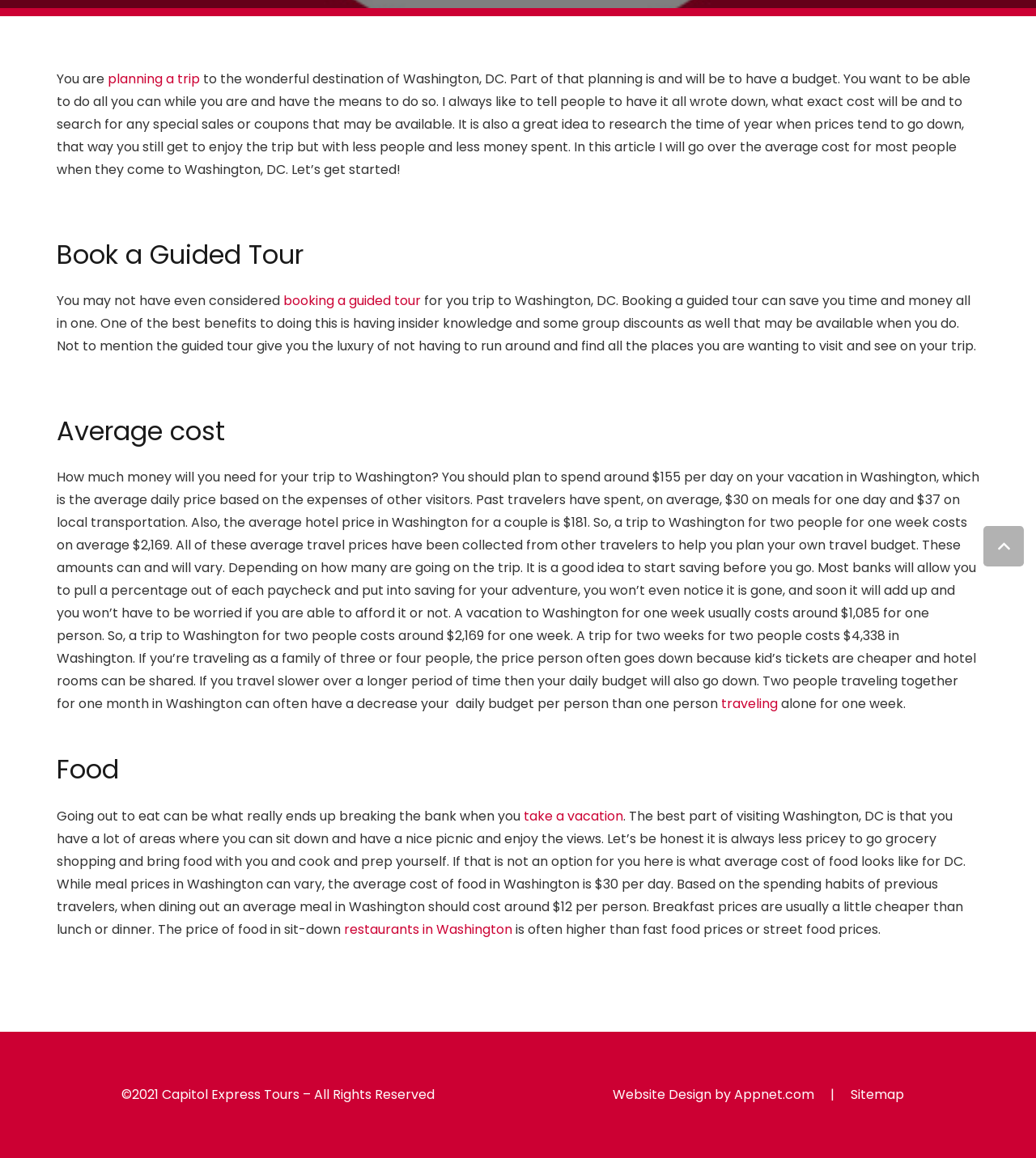Based on the element description Go to Top, identify the bounding box coordinates for the UI element. The coordinates should be in the format (top-left x, top-left y, bottom-right x, bottom-right y) and within the 0 to 1 range.

None